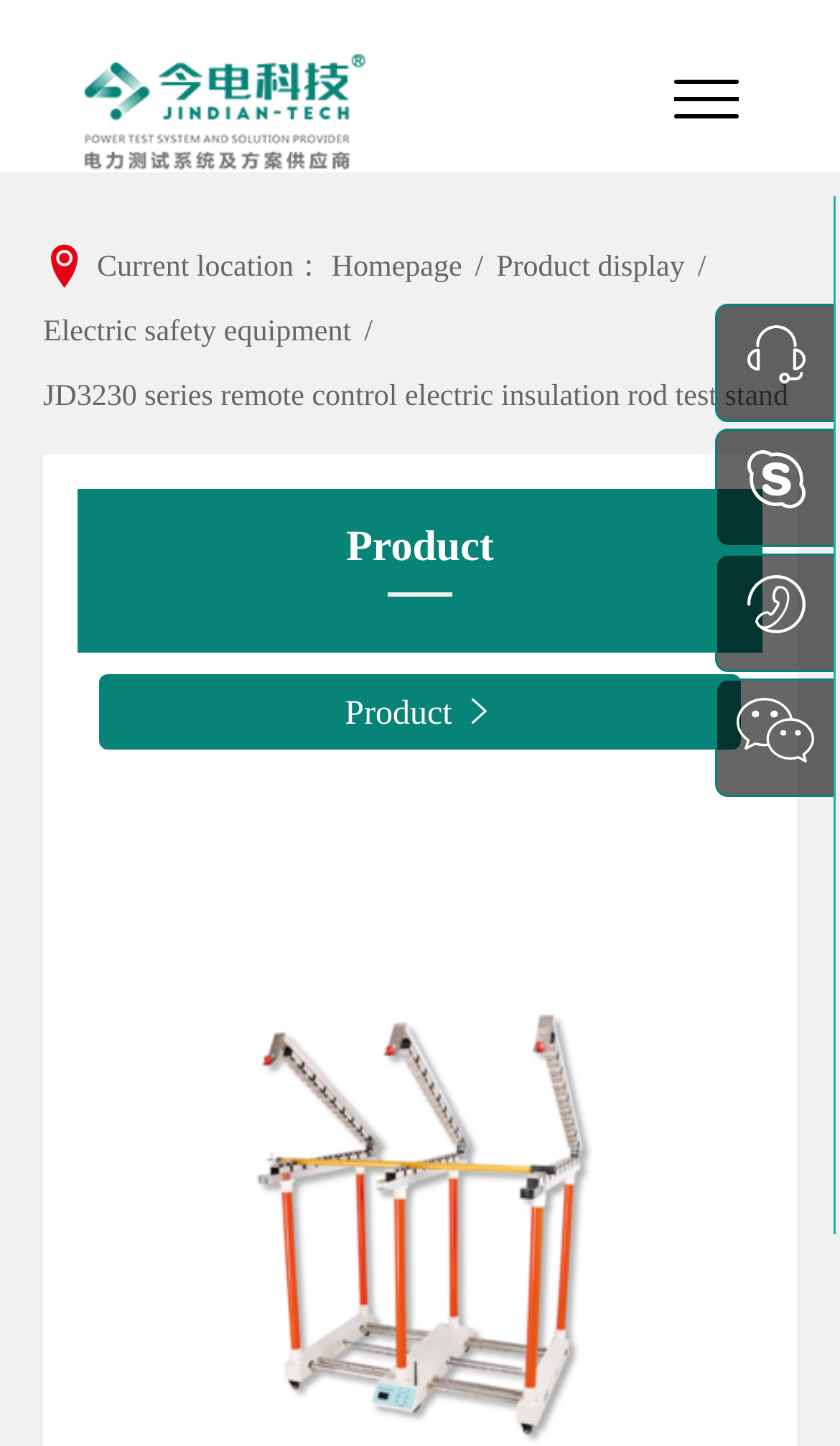Respond with a single word or phrase to the following question: What is the company name?

Wuhan Jindian Technology Co., Ltd.